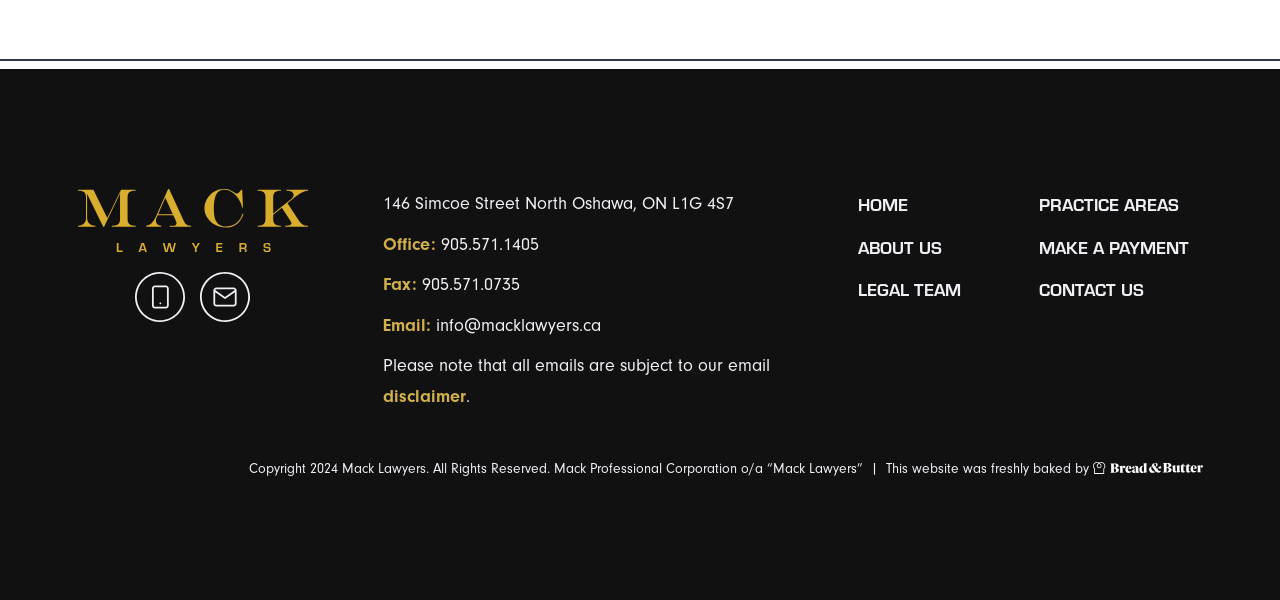Please provide a brief answer to the question using only one word or phrase: 
What year is the copyright of Mack Lawyers?

2024